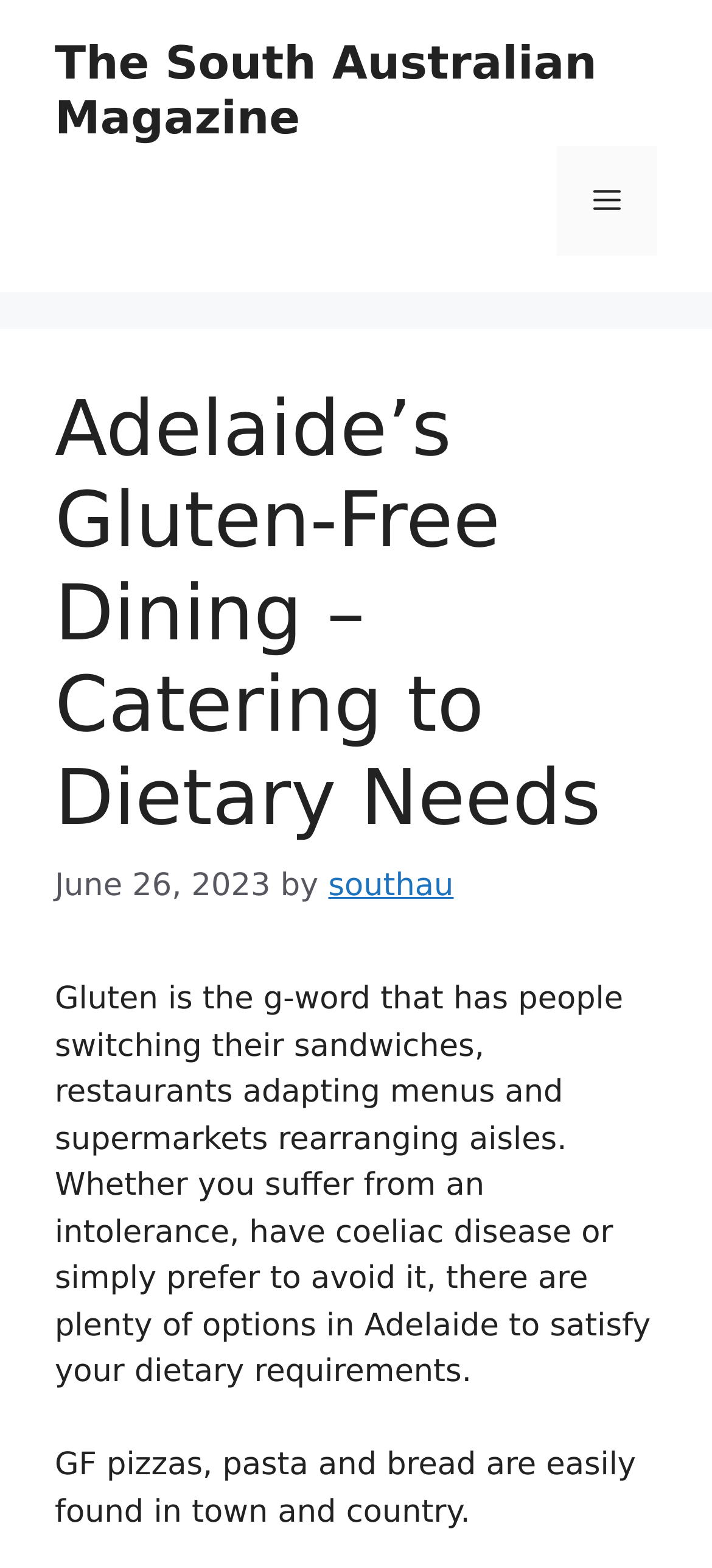What is the name of the magazine?
Please provide a single word or phrase as your answer based on the screenshot.

The South Australian Magazine